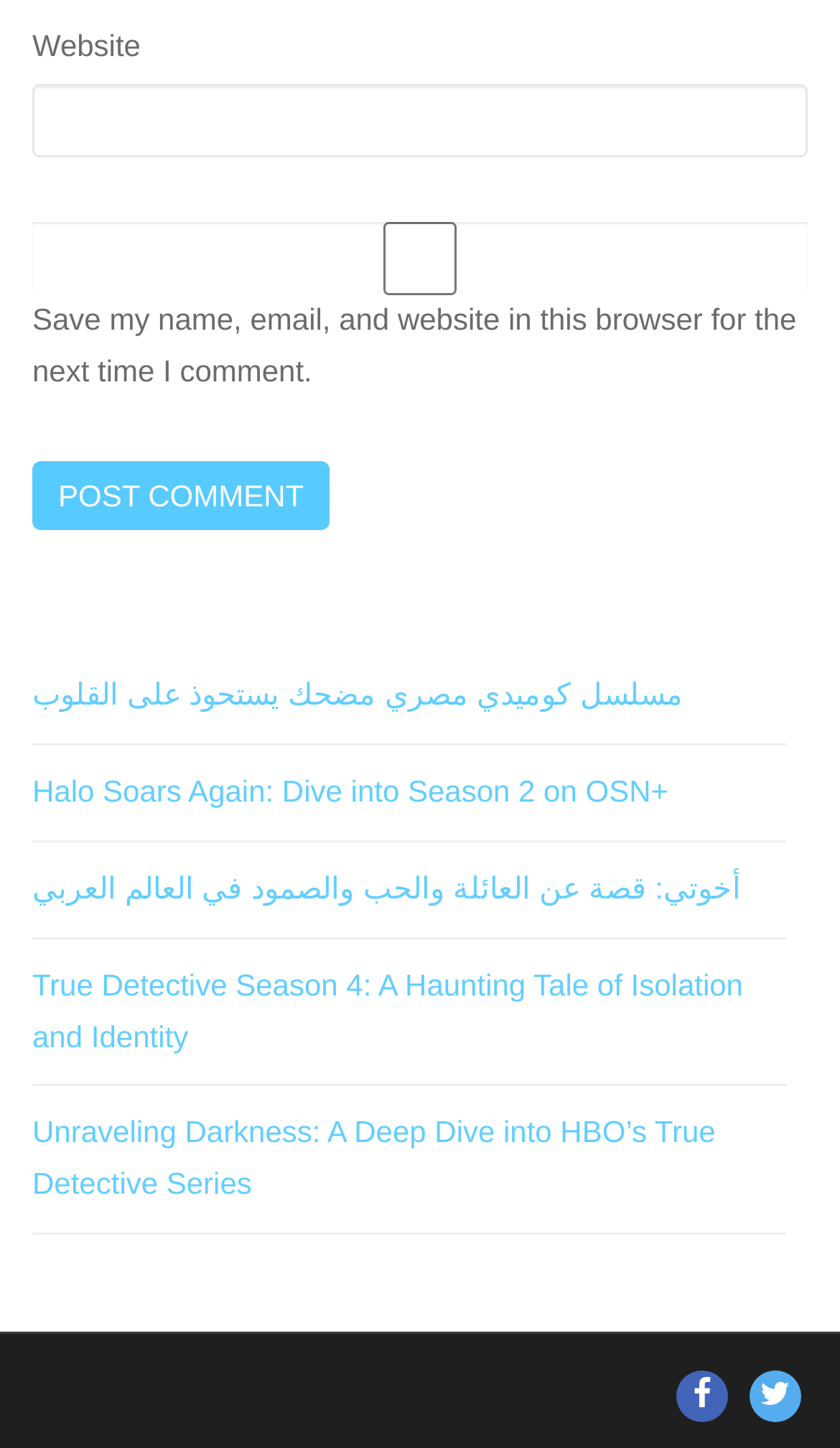Using the details in the image, give a detailed response to the question below:
What is the purpose of the checkbox?

The checkbox is located below the textbox with the label 'Website'. It is unchecked by default, and its description is 'Save my name, email, and website in this browser for the next time I comment.' This suggests that the purpose of the checkbox is to save the website data for future comments.